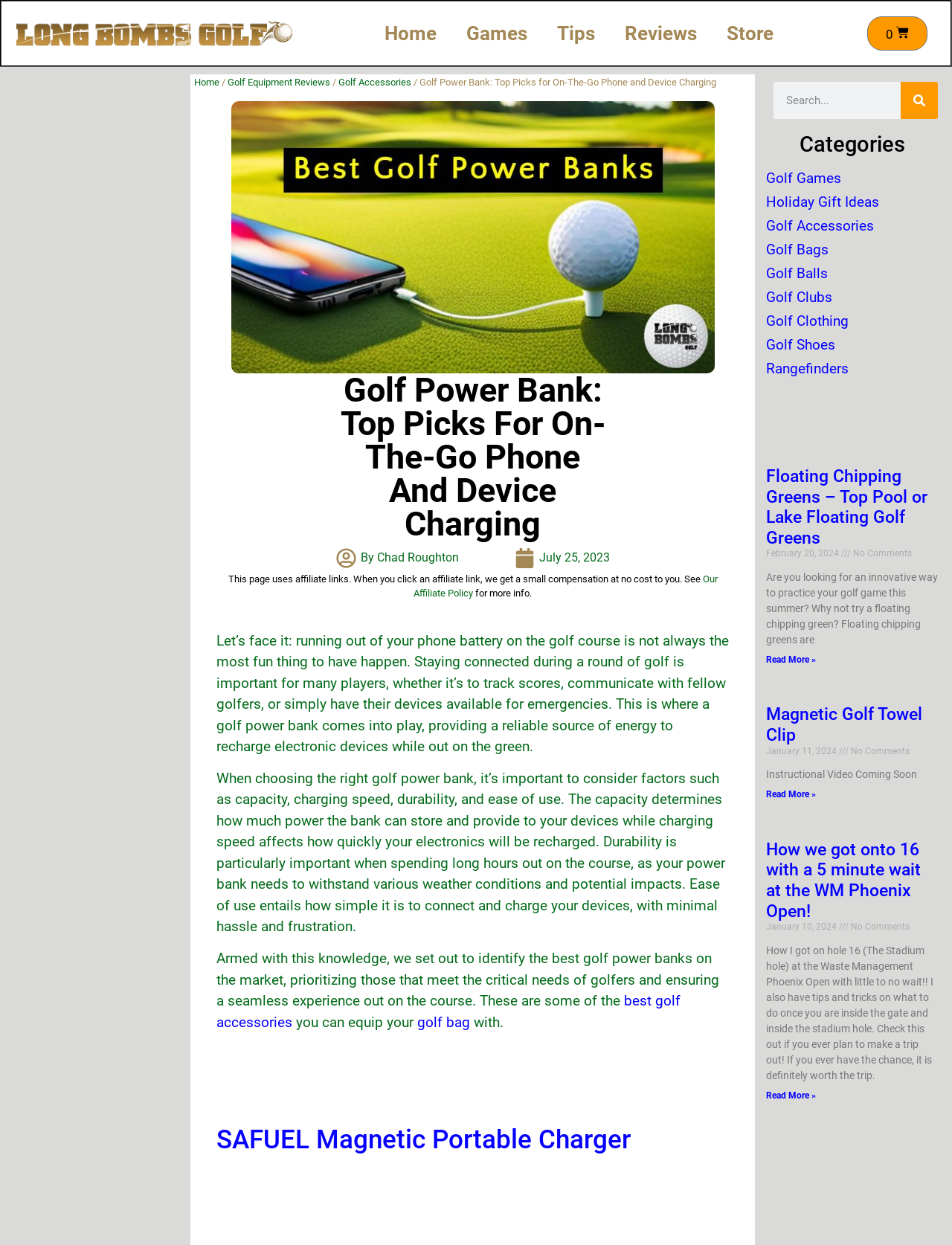Determine the bounding box coordinates for the clickable element to execute this instruction: "Search for something". Provide the coordinates as four float numbers between 0 and 1, i.e., [left, top, right, bottom].

[0.813, 0.066, 0.986, 0.096]